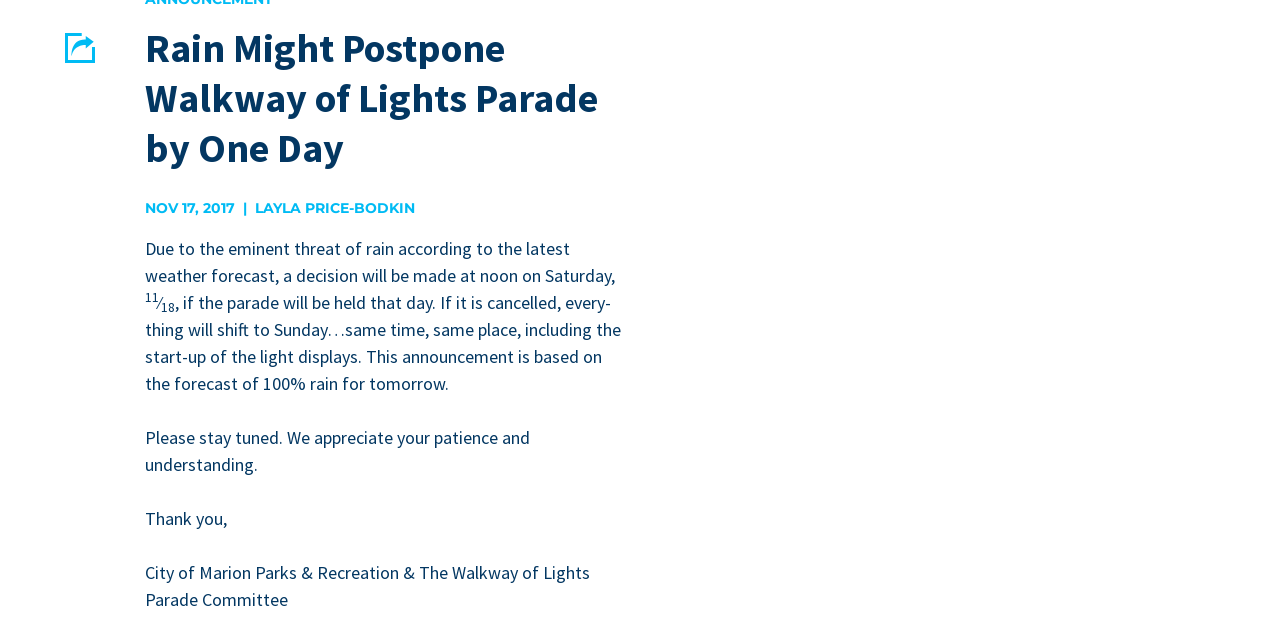Determine the bounding box coordinates of the UI element described by: "linkedin".

[0.281, 0.14, 0.31, 0.196]